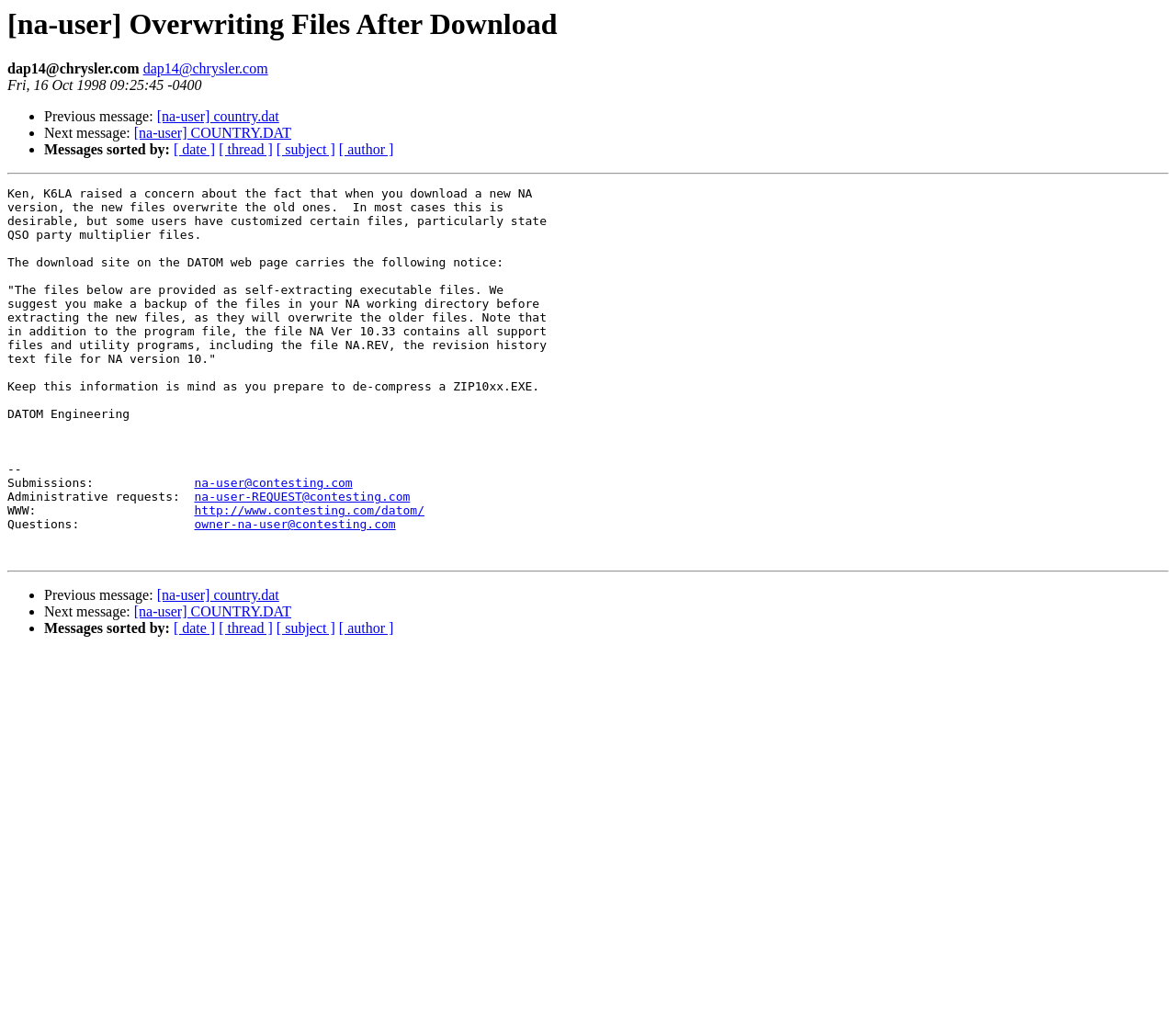Identify the bounding box coordinates for the UI element described as follows: na-user@contesting.com. Use the format (top-left x, top-left y, bottom-right x, bottom-right y) and ensure all values are floating point numbers between 0 and 1.

[0.165, 0.463, 0.3, 0.476]